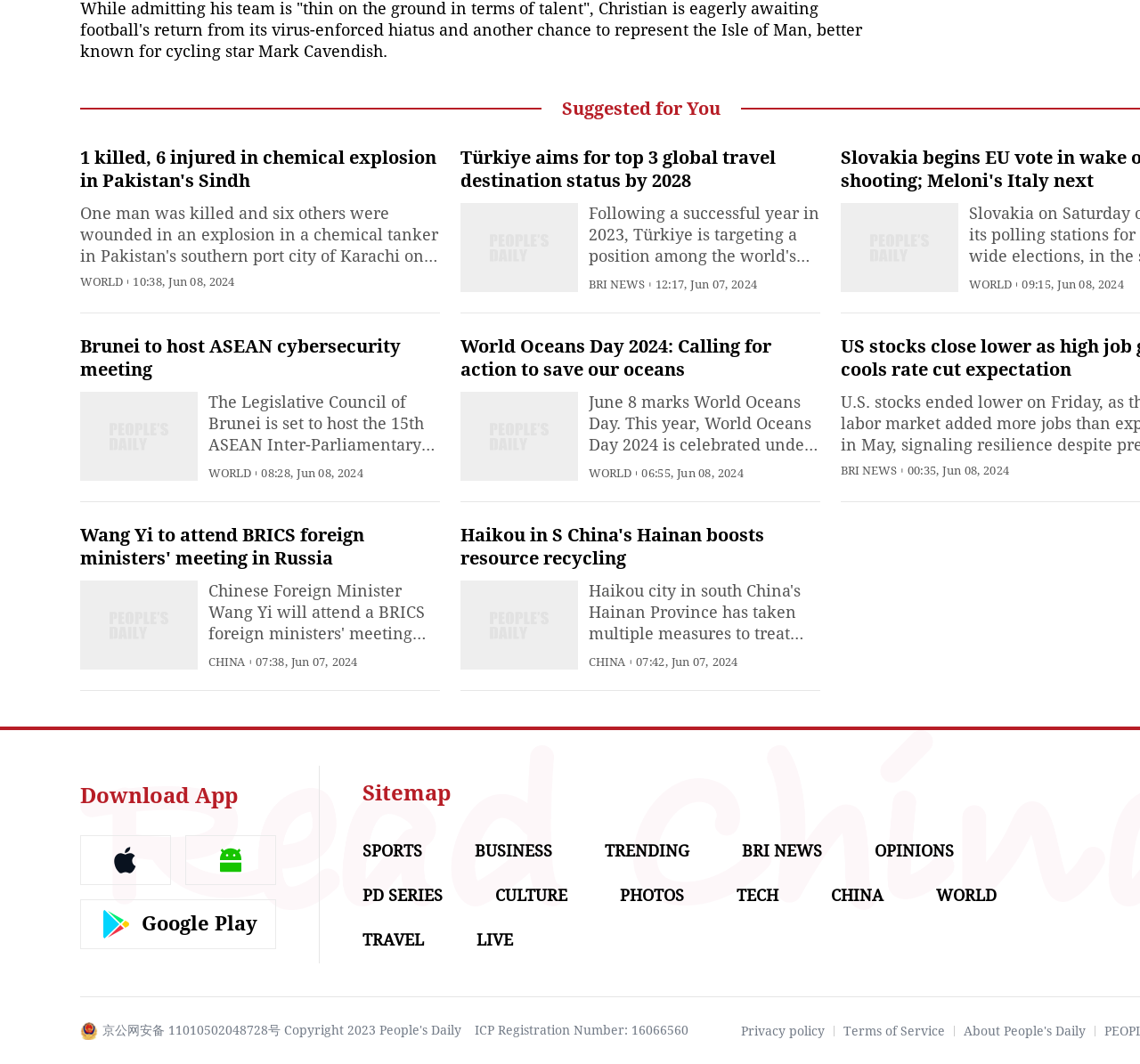Given the content of the image, can you provide a detailed answer to the question?
What is the name of the app that can be downloaded?

I found the answer by looking at the text 'Download App' which is associated with the StaticText element 'Download App', and also found the app name in the link element 'People's Daily English language App - Homepage - Breaking News, China News, World News and Video'.